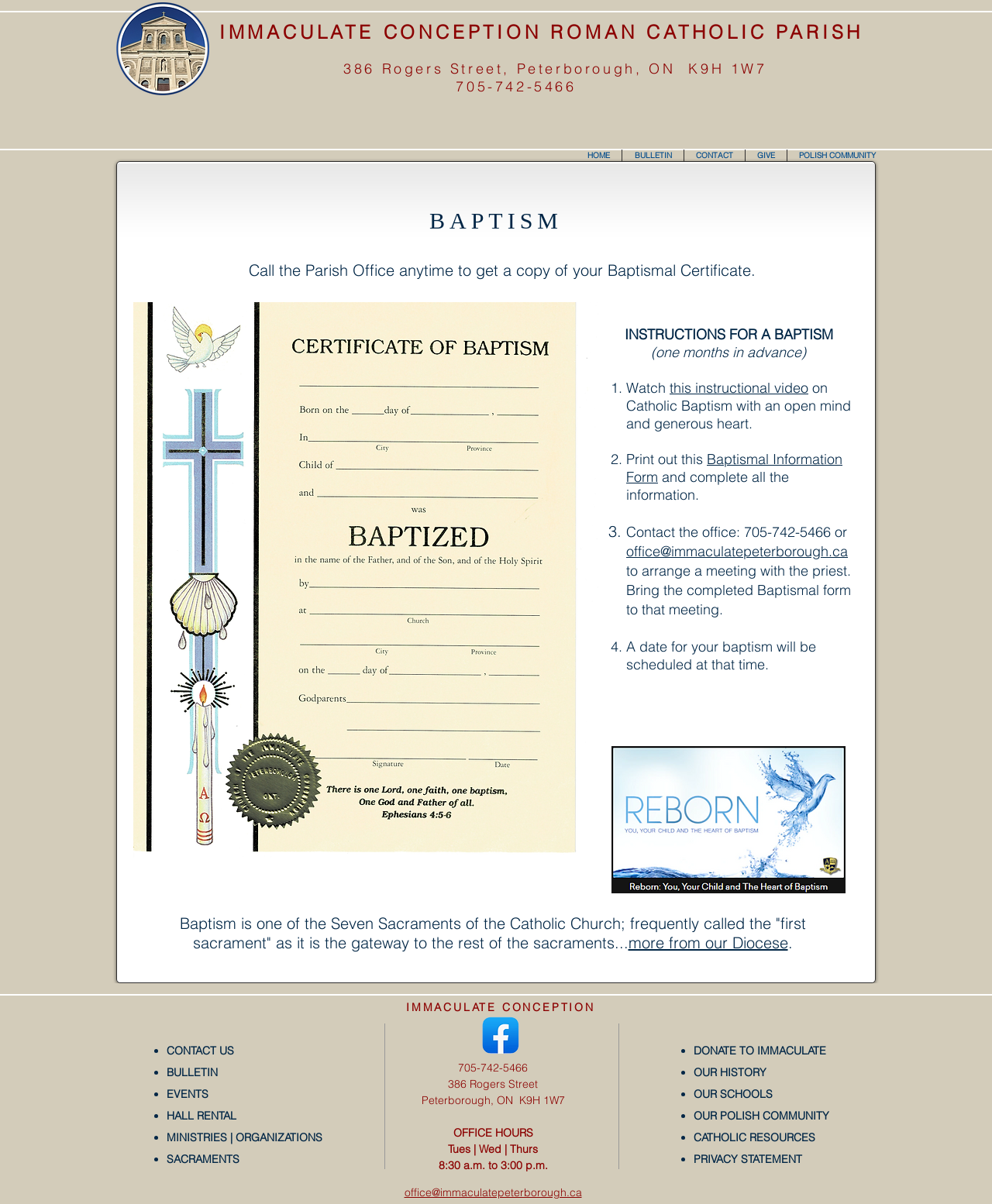Respond with a single word or phrase to the following question:
What is the address of the Immaculate Conception Roman Catholic Parish?

386 Rogers Street, Peterborough, ON K9H 1W7